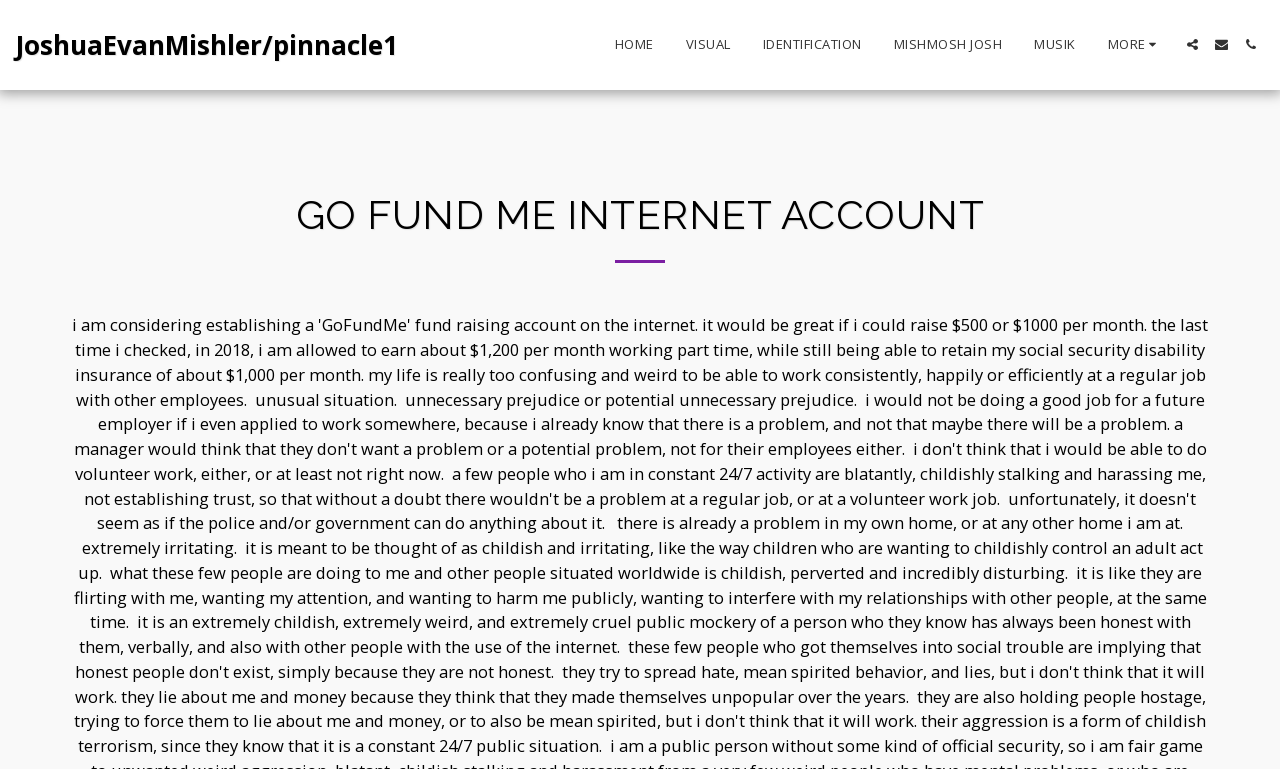Locate the bounding box coordinates of the clickable region necessary to complete the following instruction: "view visual content". Provide the coordinates in the format of four float numbers between 0 and 1, i.e., [left, top, right, bottom].

[0.524, 0.041, 0.582, 0.075]